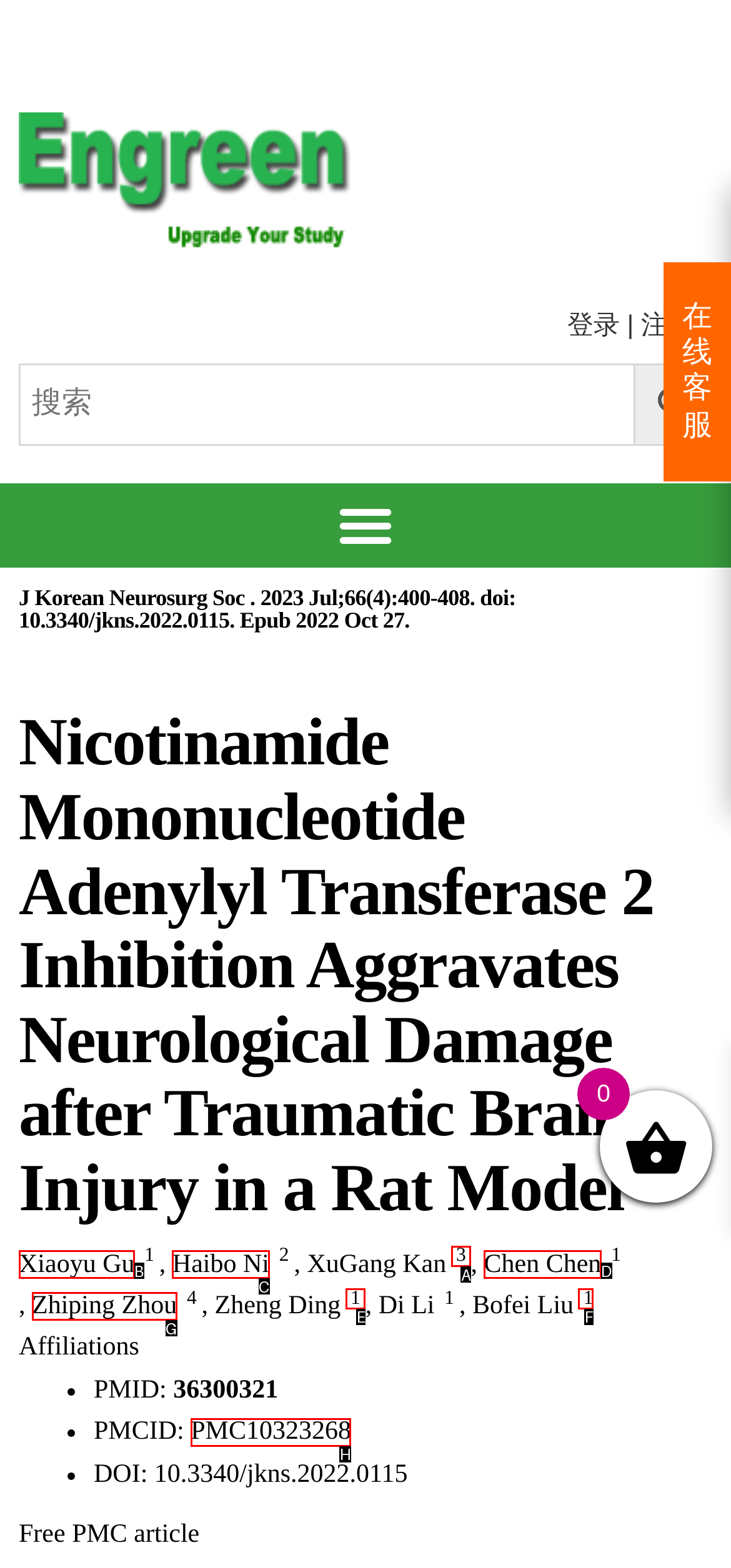Match the description to the correct option: Haibo Ni
Provide the letter of the matching option directly.

C